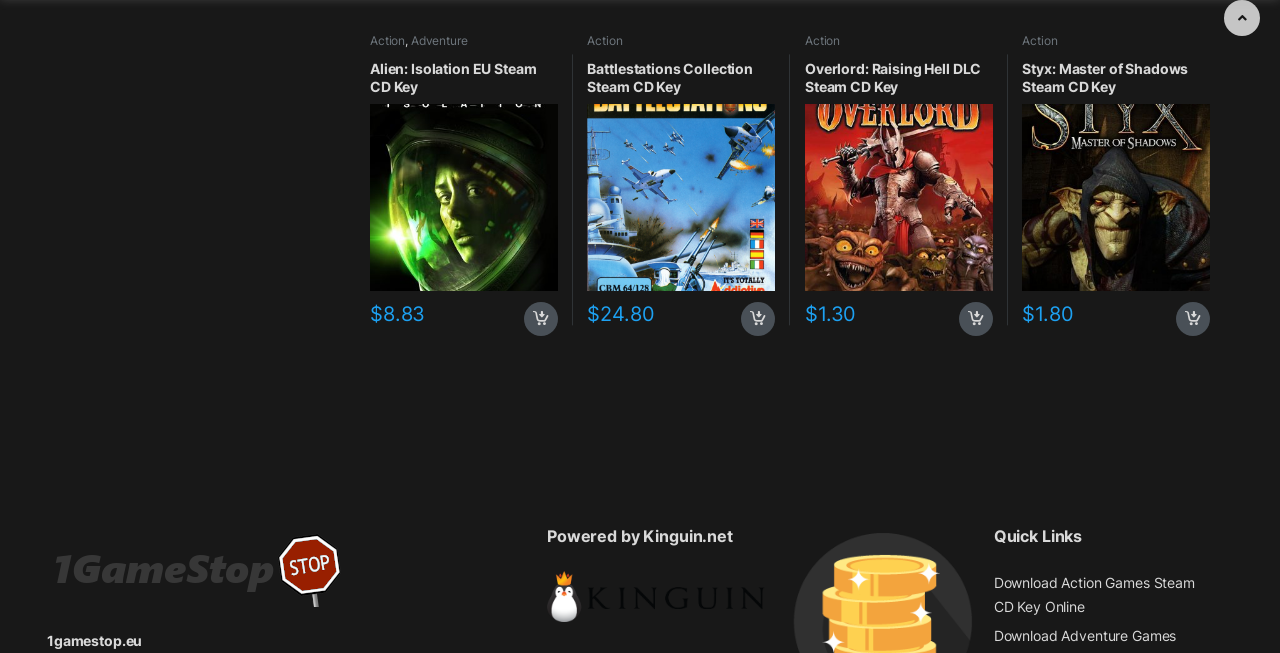Reply to the question with a single word or phrase:
What is the purpose of the 'Scroll to Top' button?

To scroll to the top of the page